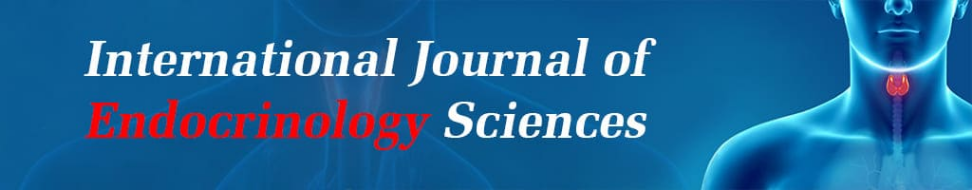What is emphasized in the title of the journal?
Identify the answer in the screenshot and reply with a single word or phrase.

Endocrinology